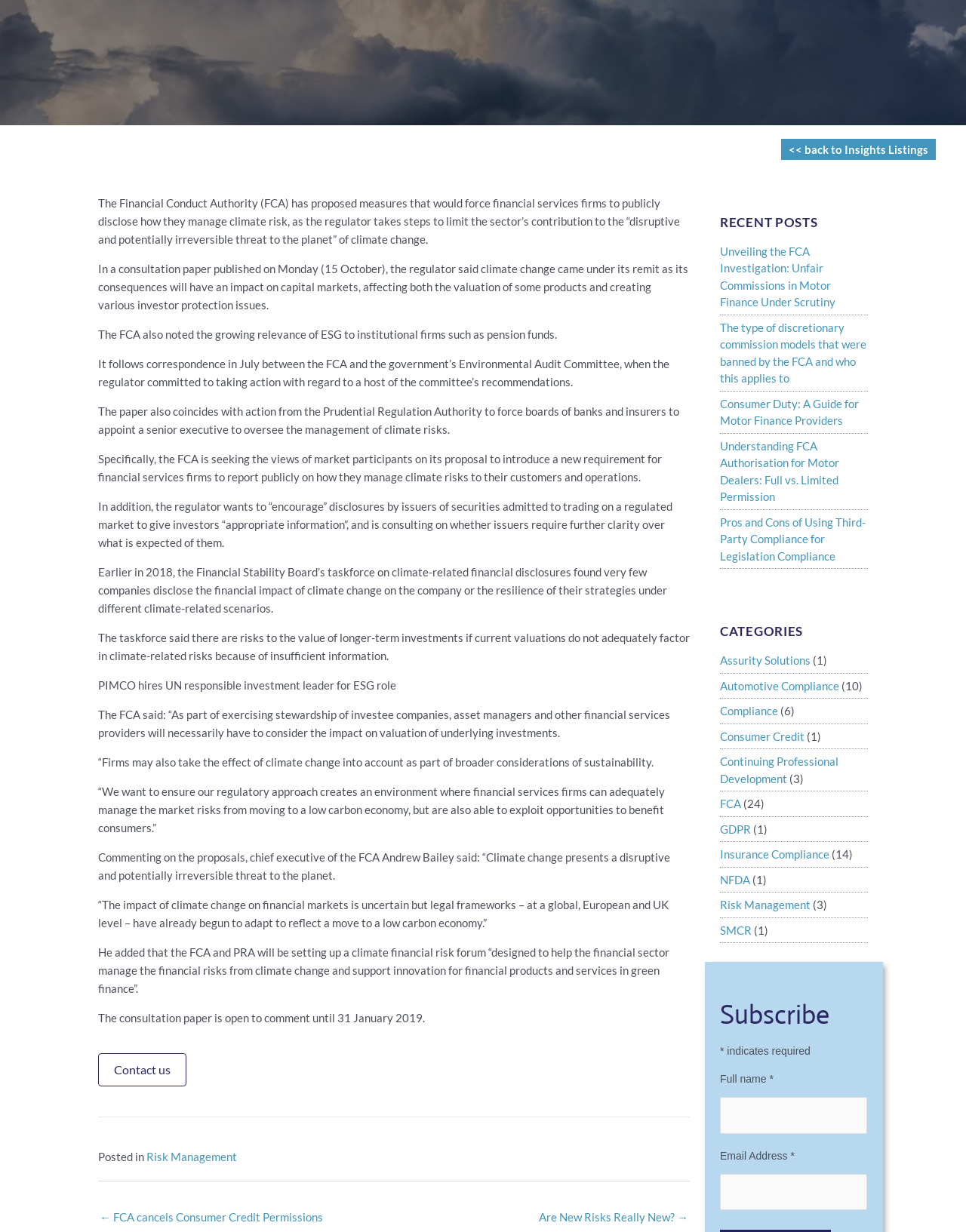Extract the bounding box coordinates for the described element: "Consumer Credit". The coordinates should be represented as four float numbers between 0 and 1: [left, top, right, bottom].

[0.745, 0.592, 0.833, 0.603]